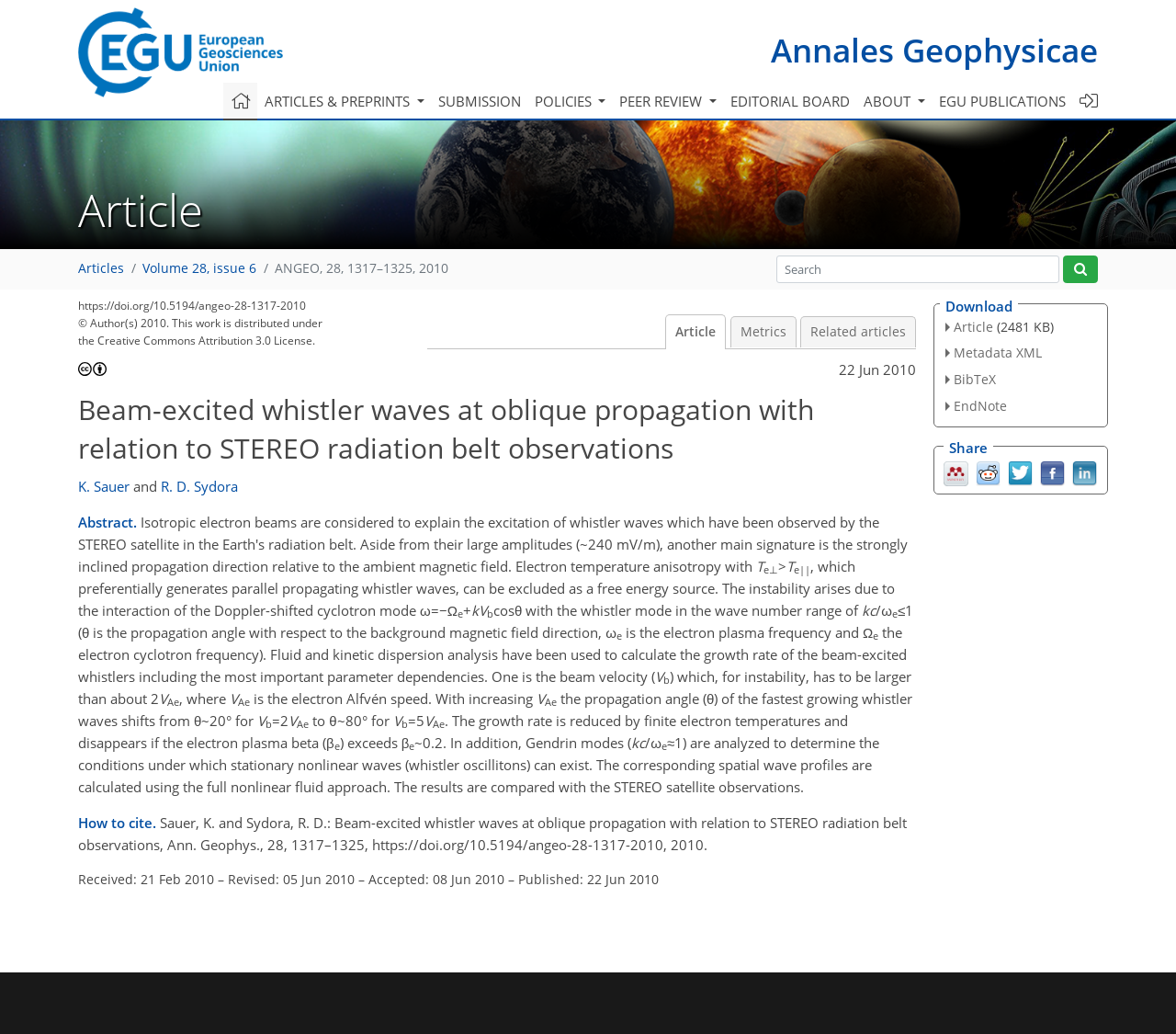Please look at the image and answer the question with a detailed explanation: What is the DOI of the article?

I found the DOI by looking at the static text element with the text 'https://doi.org/10.5194/angeo-28-1317-2010' which is located at the top of the webpage.